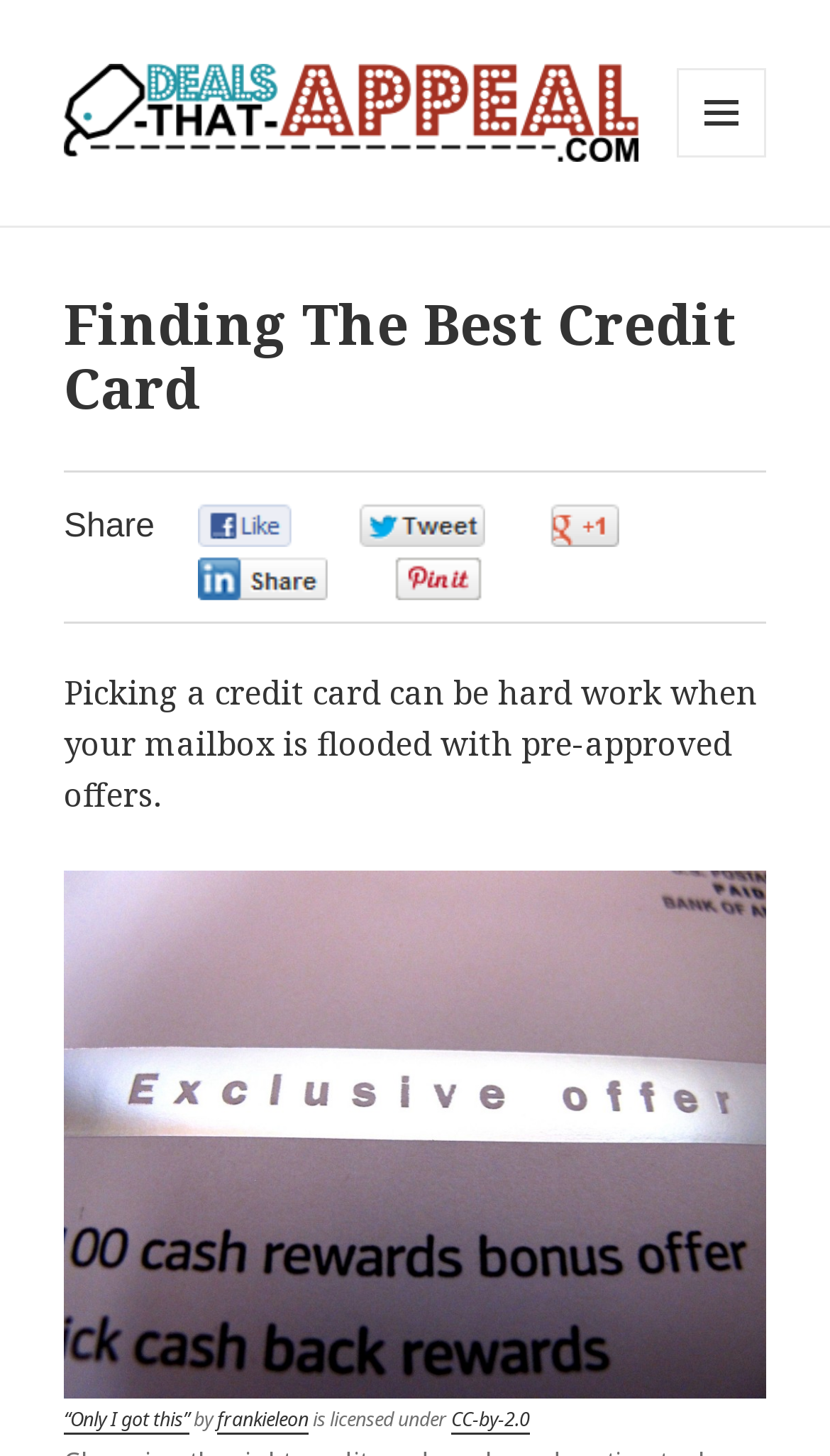Kindly determine the bounding box coordinates for the area that needs to be clicked to execute this instruction: "Follow the link to CC-by-2.0".

[0.544, 0.965, 0.638, 0.986]